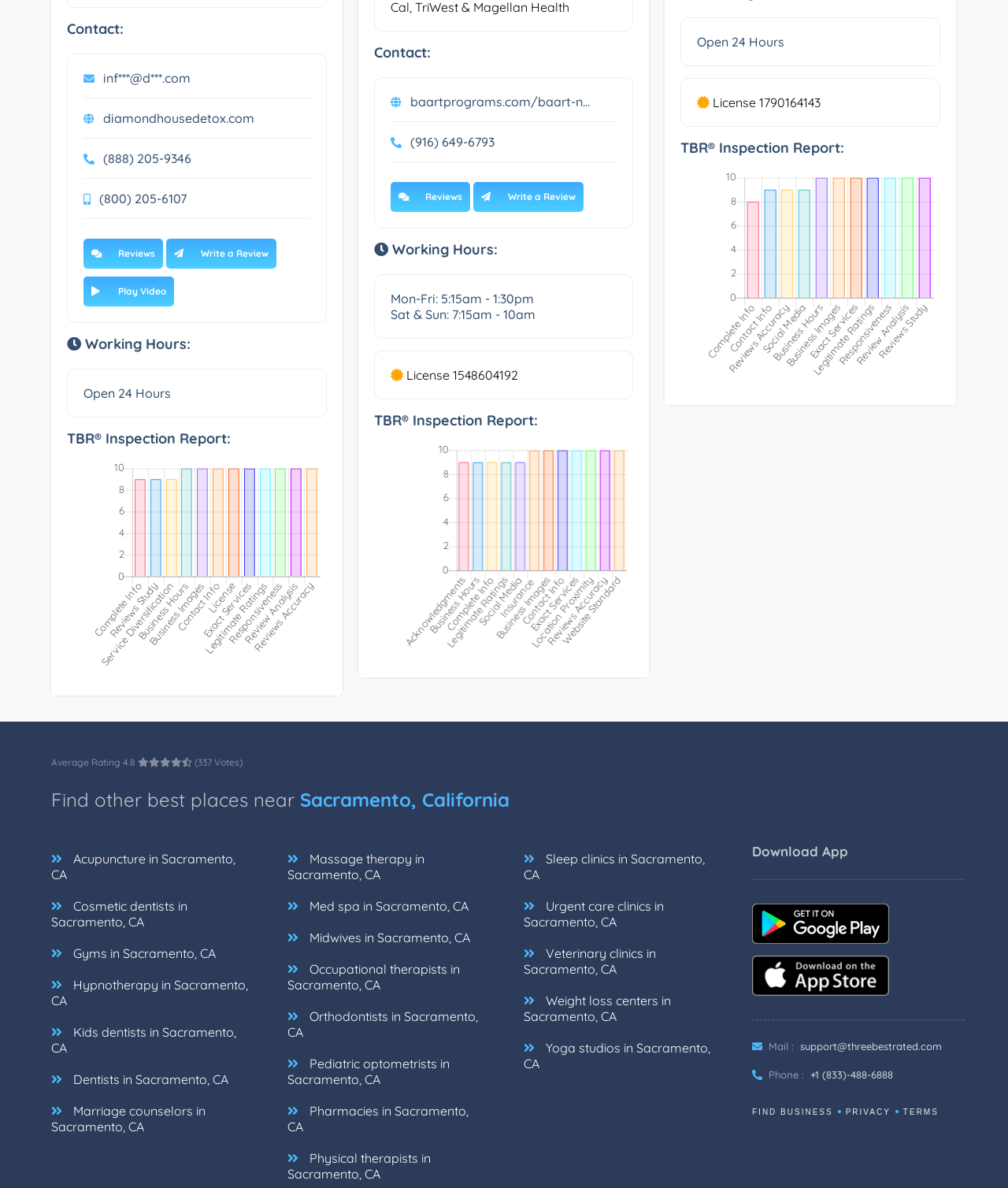Determine the coordinates of the bounding box that should be clicked to complete the instruction: "Call the phone number '(888) 205-9346'". The coordinates should be represented by four float numbers between 0 and 1: [left, top, right, bottom].

[0.083, 0.126, 0.19, 0.14]